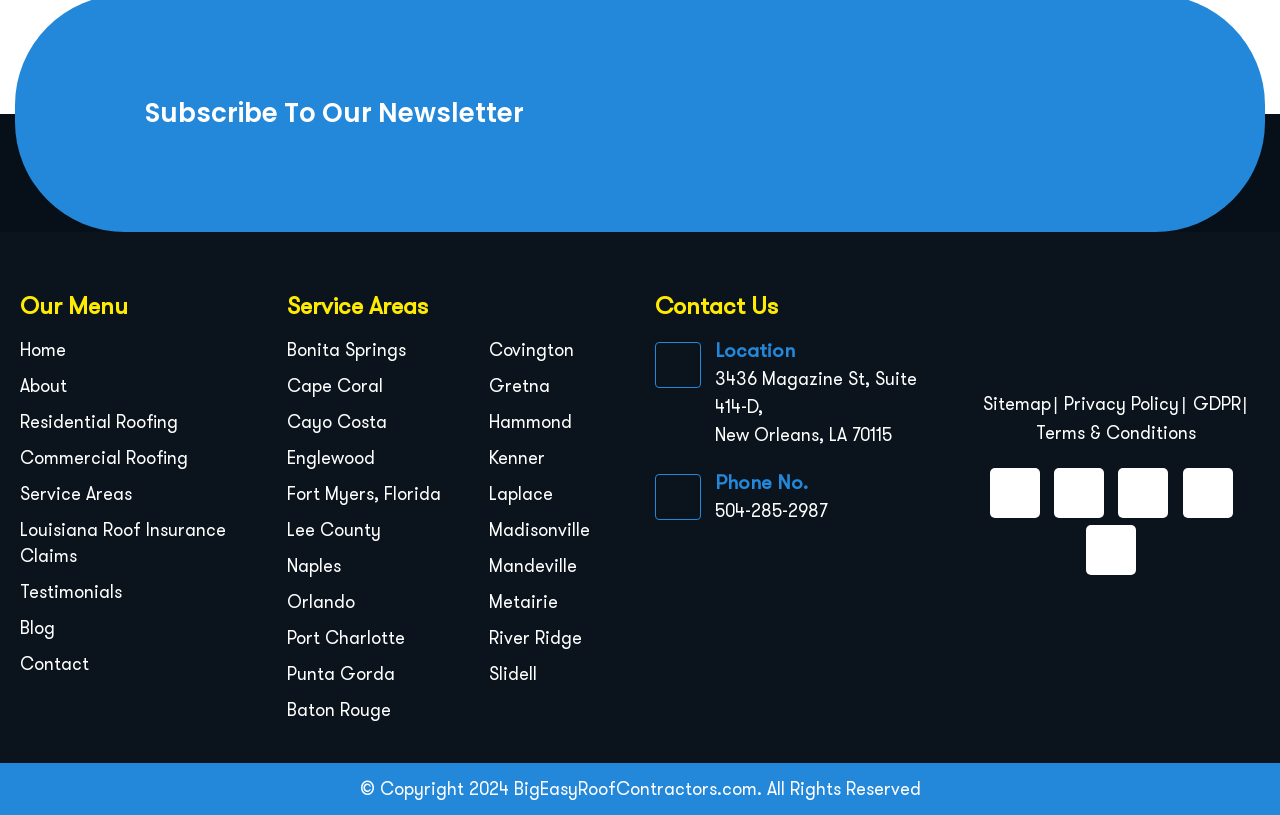From the webpage screenshot, predict the bounding box coordinates (top-left x, top-left y, bottom-right x, bottom-right y) for the UI element described here: Zhou, Xiaohua

None